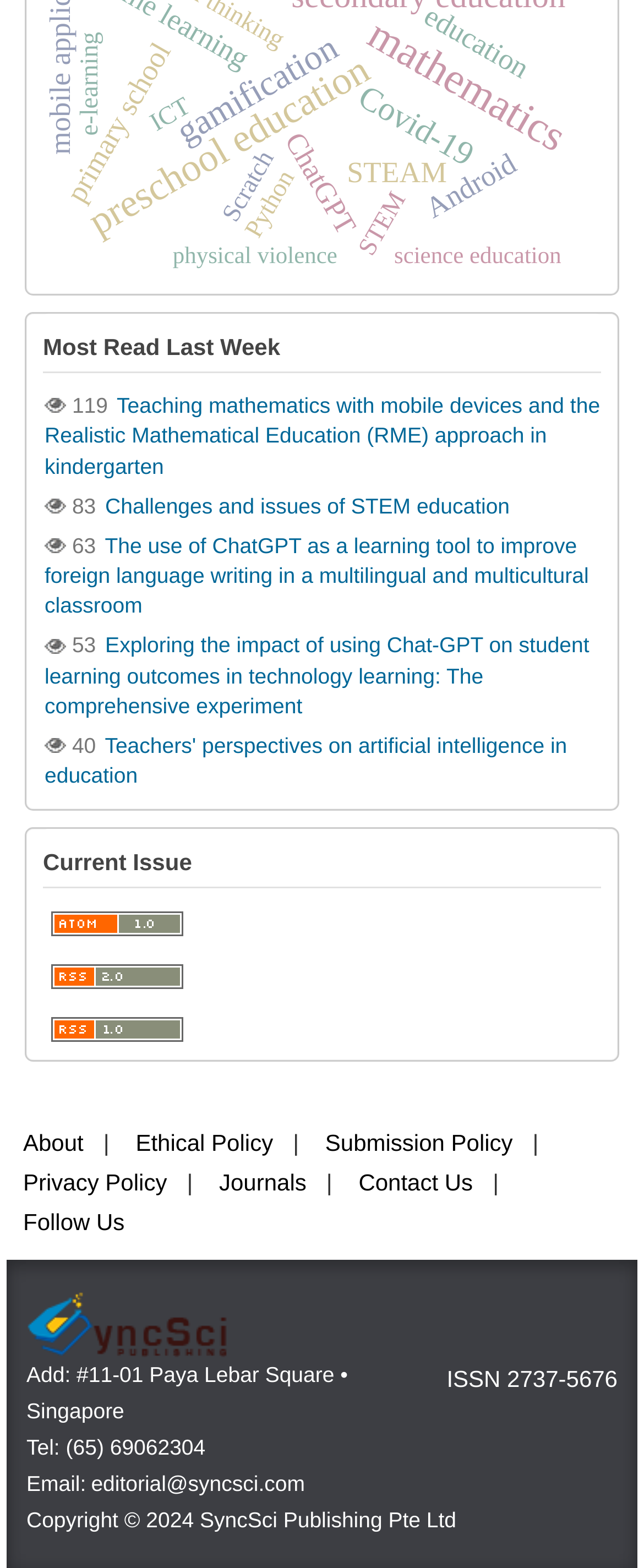Find the bounding box coordinates for the UI element that matches this description: "Contact Us".

[0.557, 0.746, 0.734, 0.763]